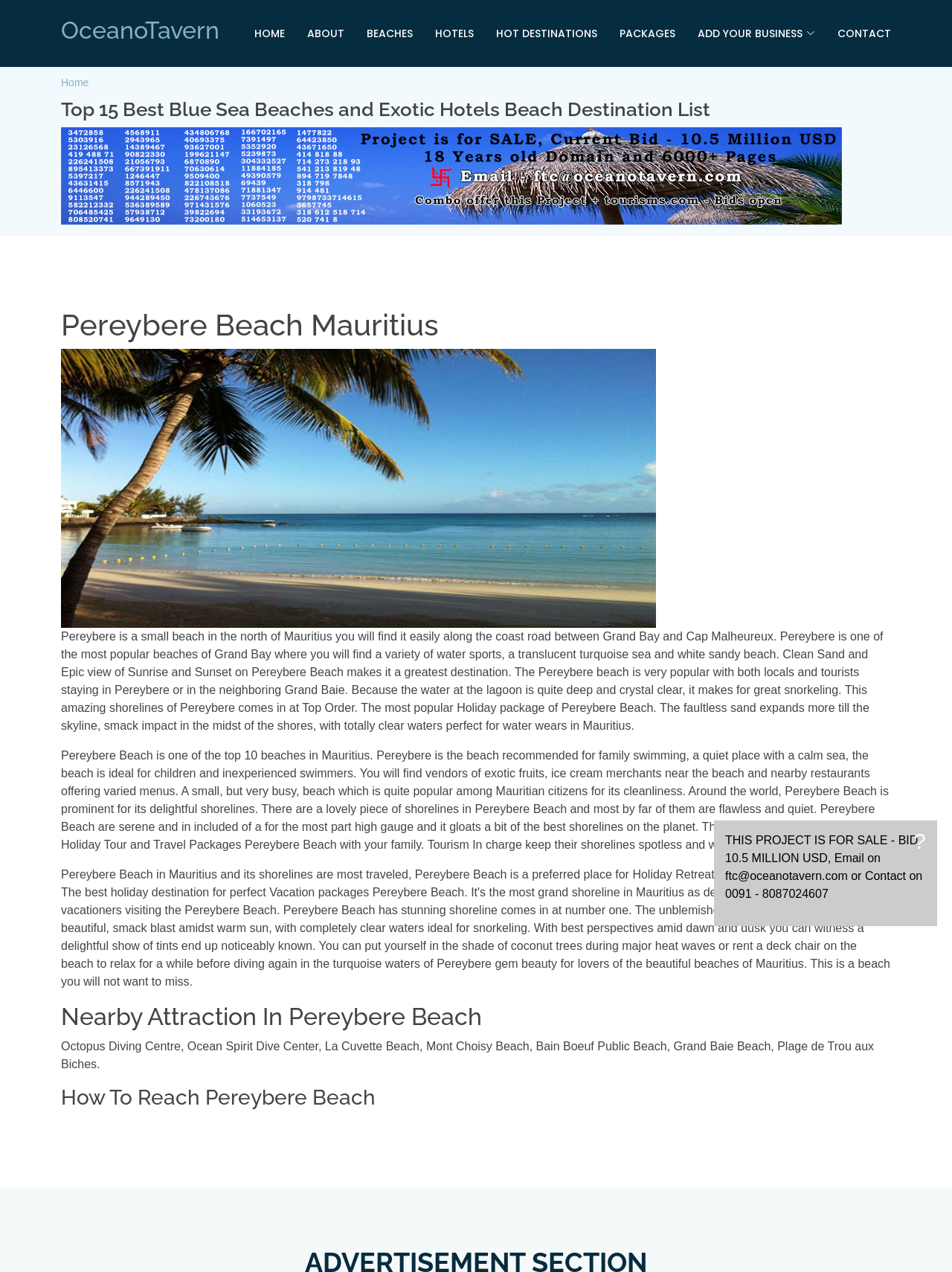Provide the bounding box coordinates of the UI element that matches the description: "Home".

[0.064, 0.06, 0.093, 0.07]